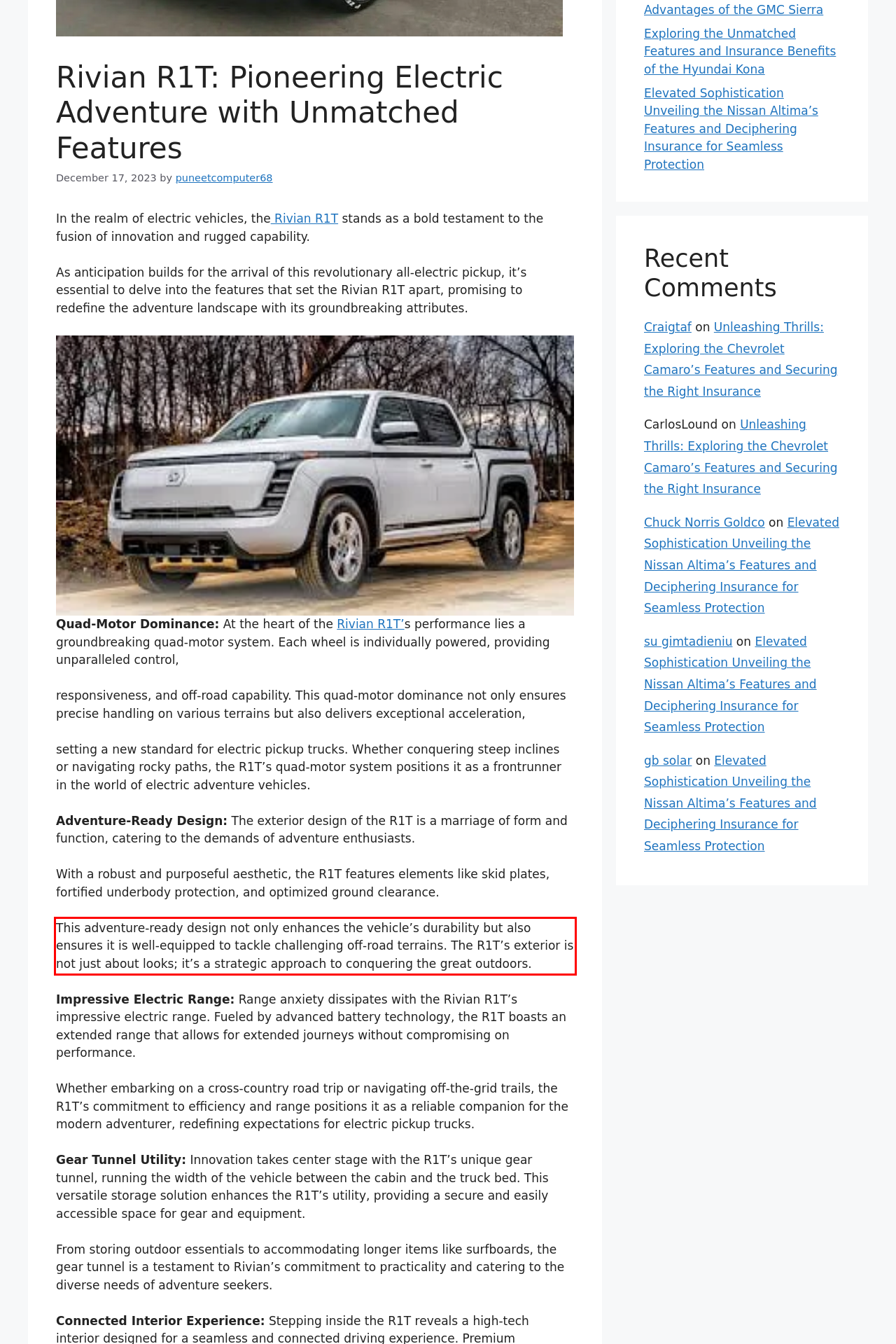In the screenshot of the webpage, find the red bounding box and perform OCR to obtain the text content restricted within this red bounding box.

This adventure-ready design not only enhances the vehicle’s durability but also ensures it is well-equipped to tackle challenging off-road terrains. The R1T’s exterior is not just about looks; it’s a strategic approach to conquering the great outdoors.